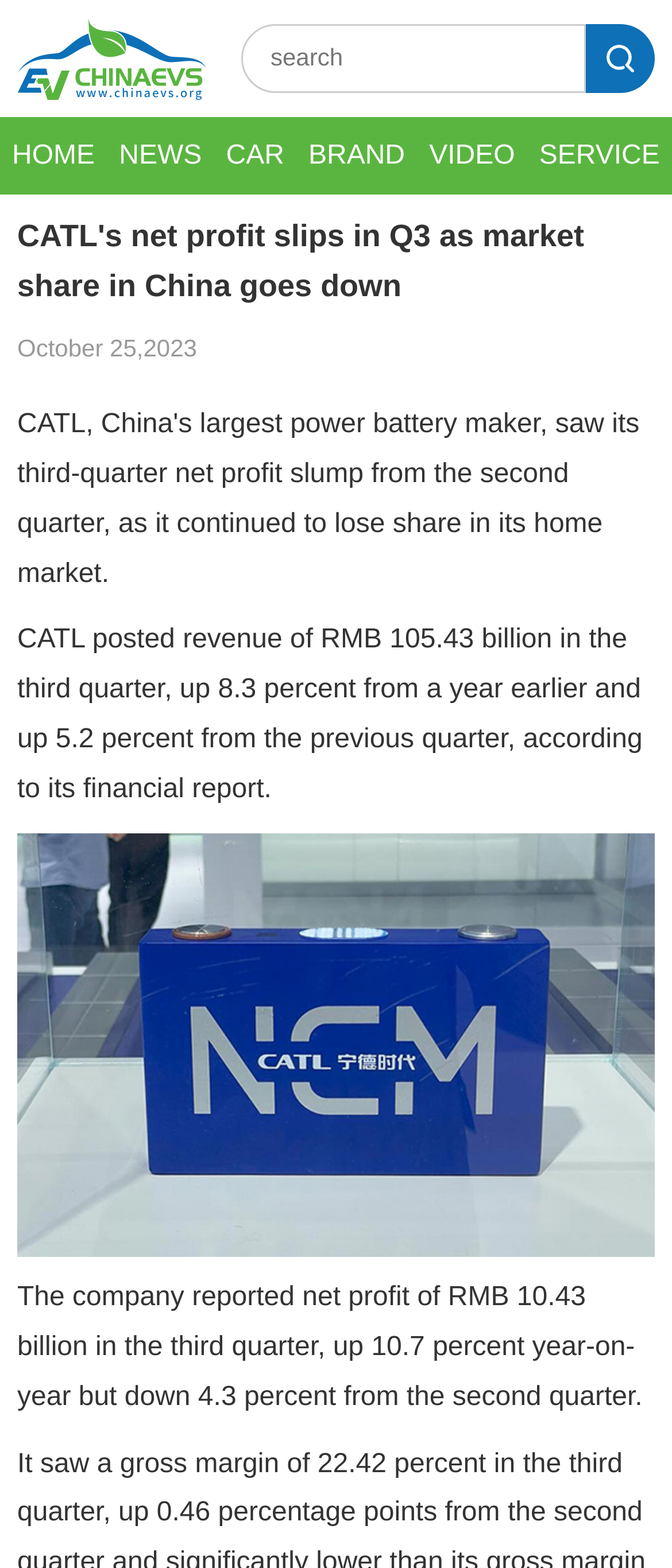Please answer the following question using a single word or phrase: 
What is the year-on-year growth rate of CATL's net profit in the third quarter?

10.7 percent